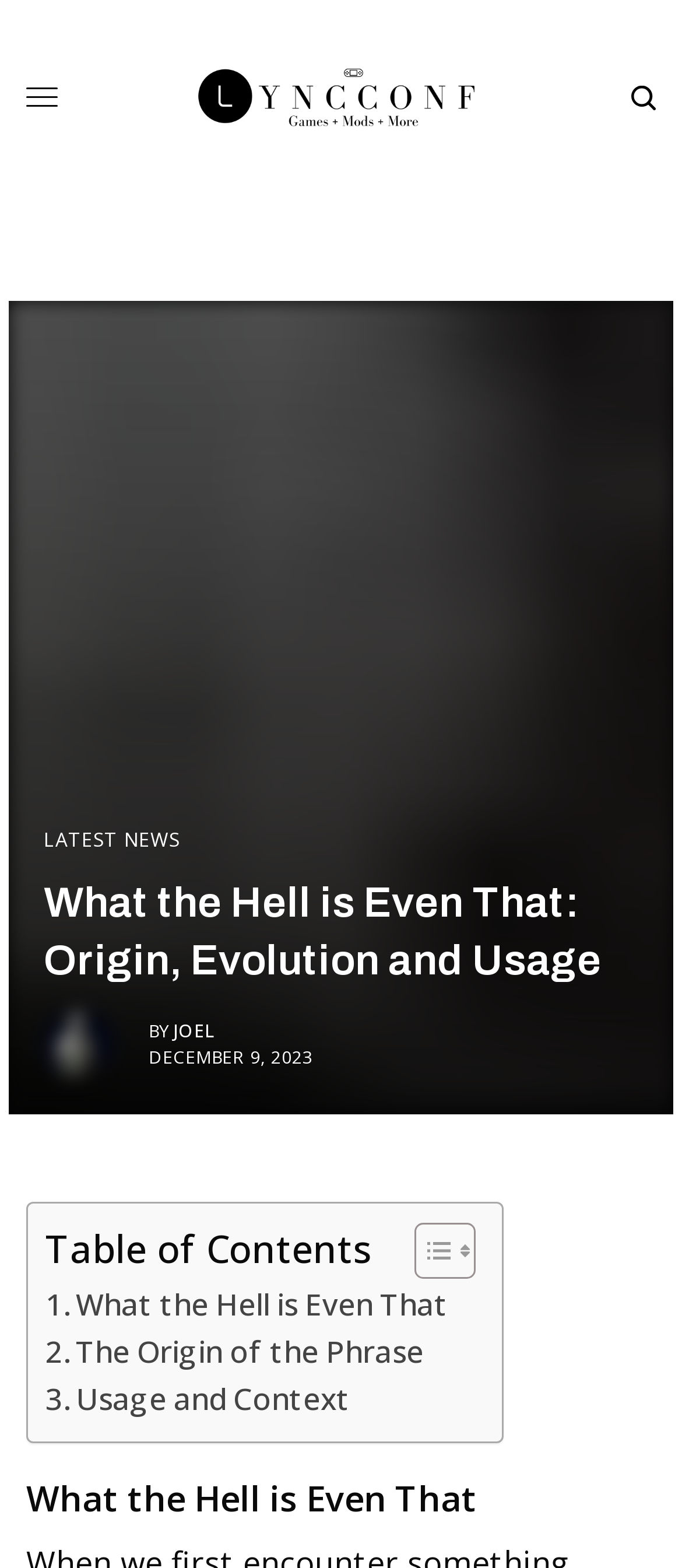What is the title of the image at the top of the page?
Look at the webpage screenshot and answer the question with a detailed explanation.

I looked at the image element at the top of the page and found its description, which is 'what the hell is even that'.